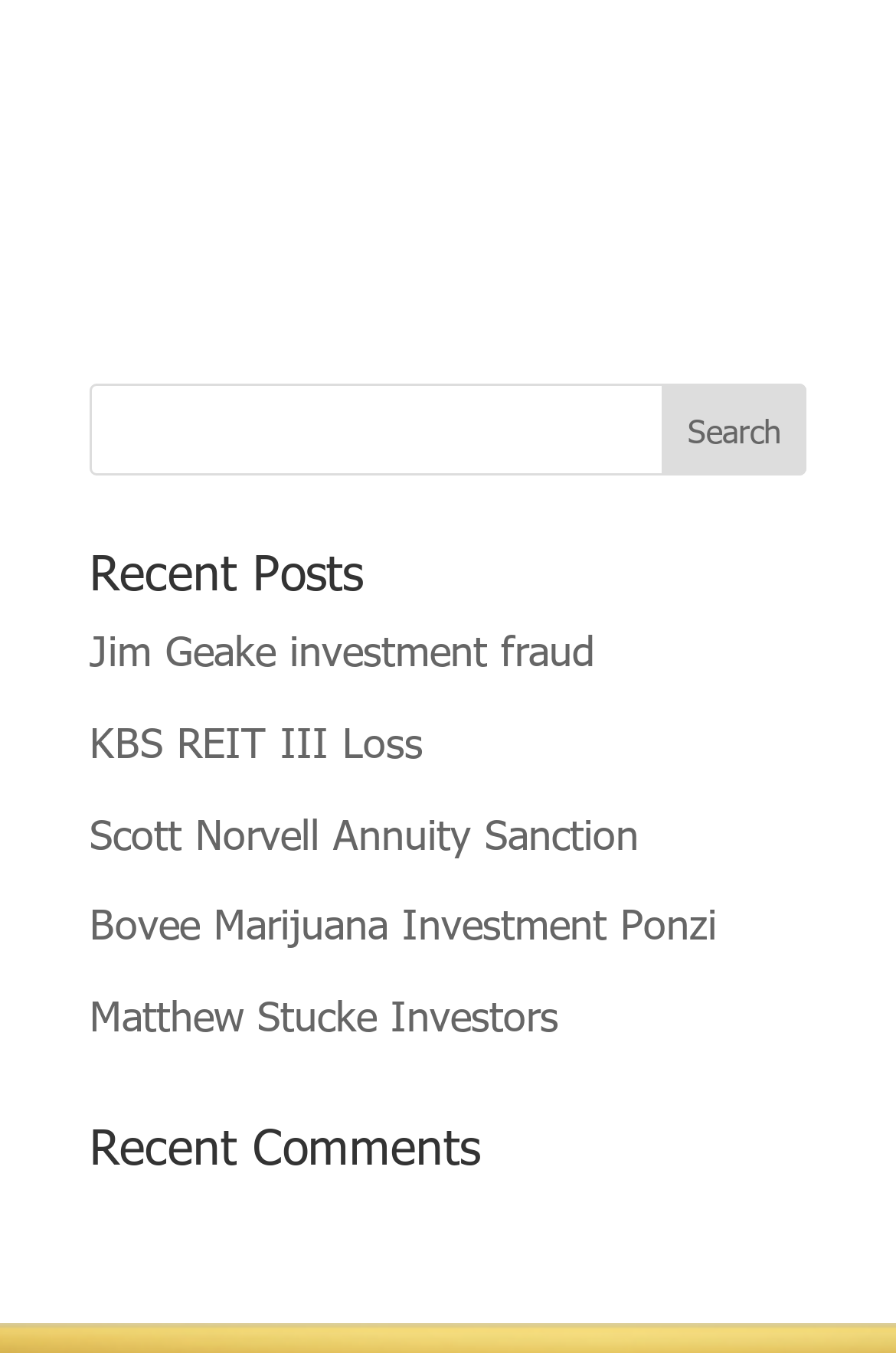Locate the bounding box coordinates of the clickable region to complete the following instruction: "Click on Whatsup Group-ITI/Diploma."

None